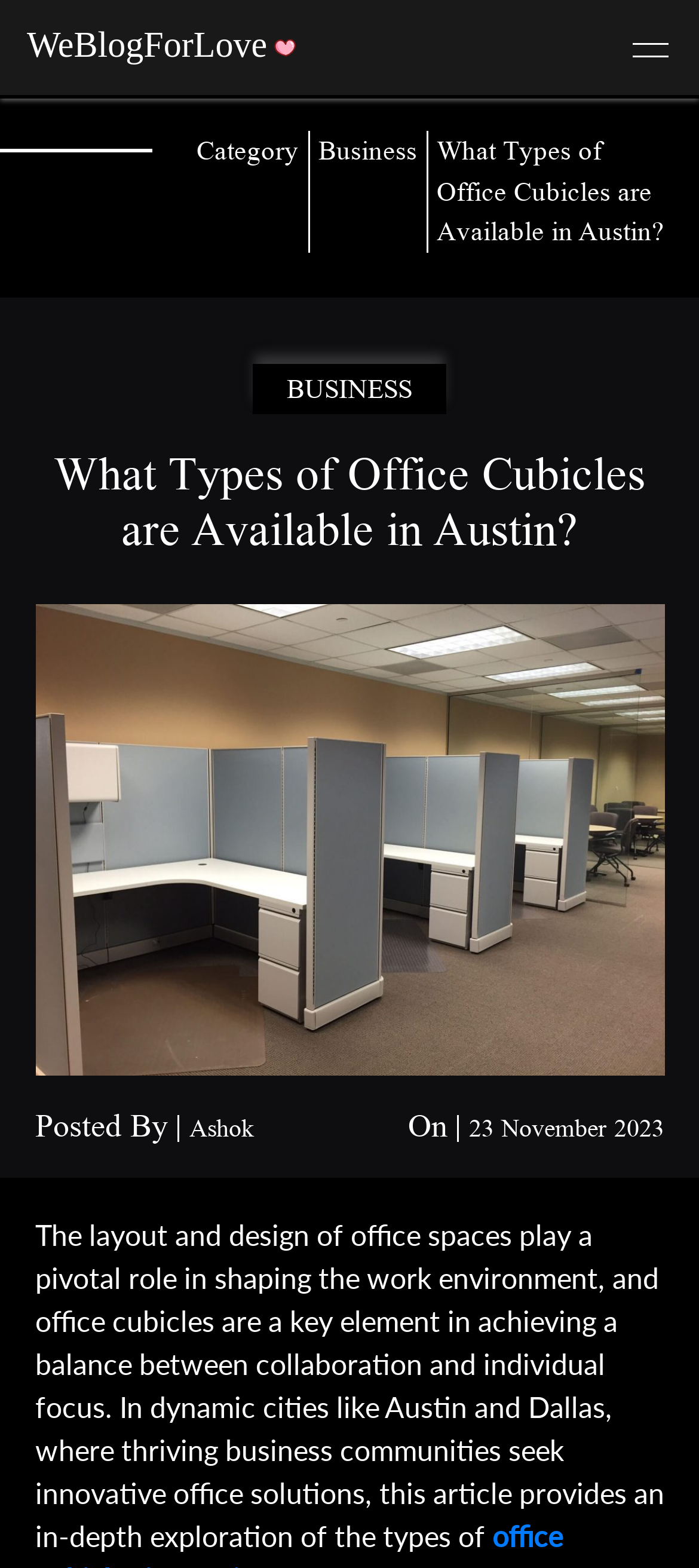Identify the bounding box coordinates for the UI element described as: "Movies". The coordinates should be provided as four floats between 0 and 1: [left, top, right, bottom].

[0.077, 0.364, 0.923, 0.394]